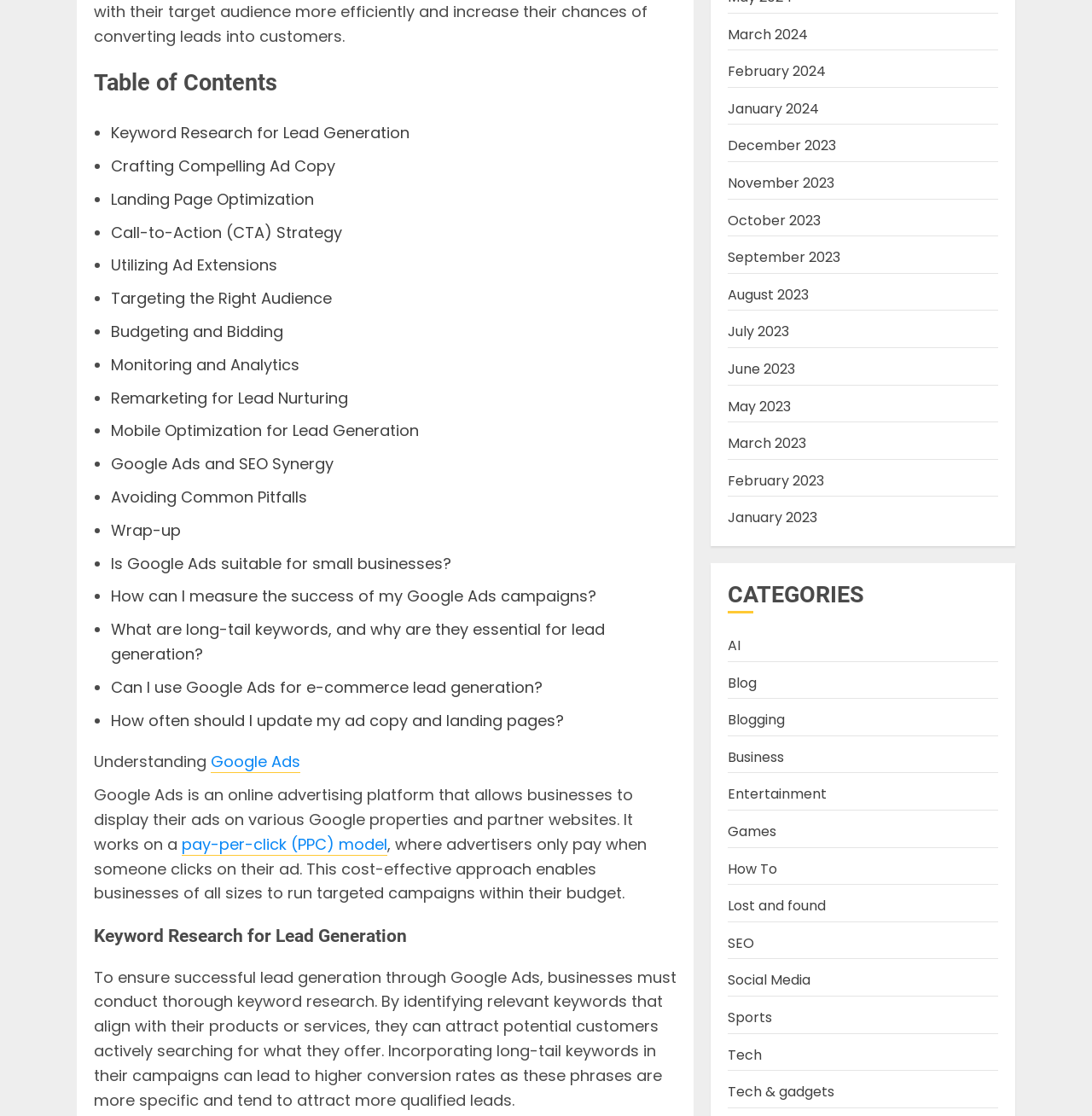How many months are listed in the webpage?
Provide a concise answer using a single word or phrase based on the image.

12